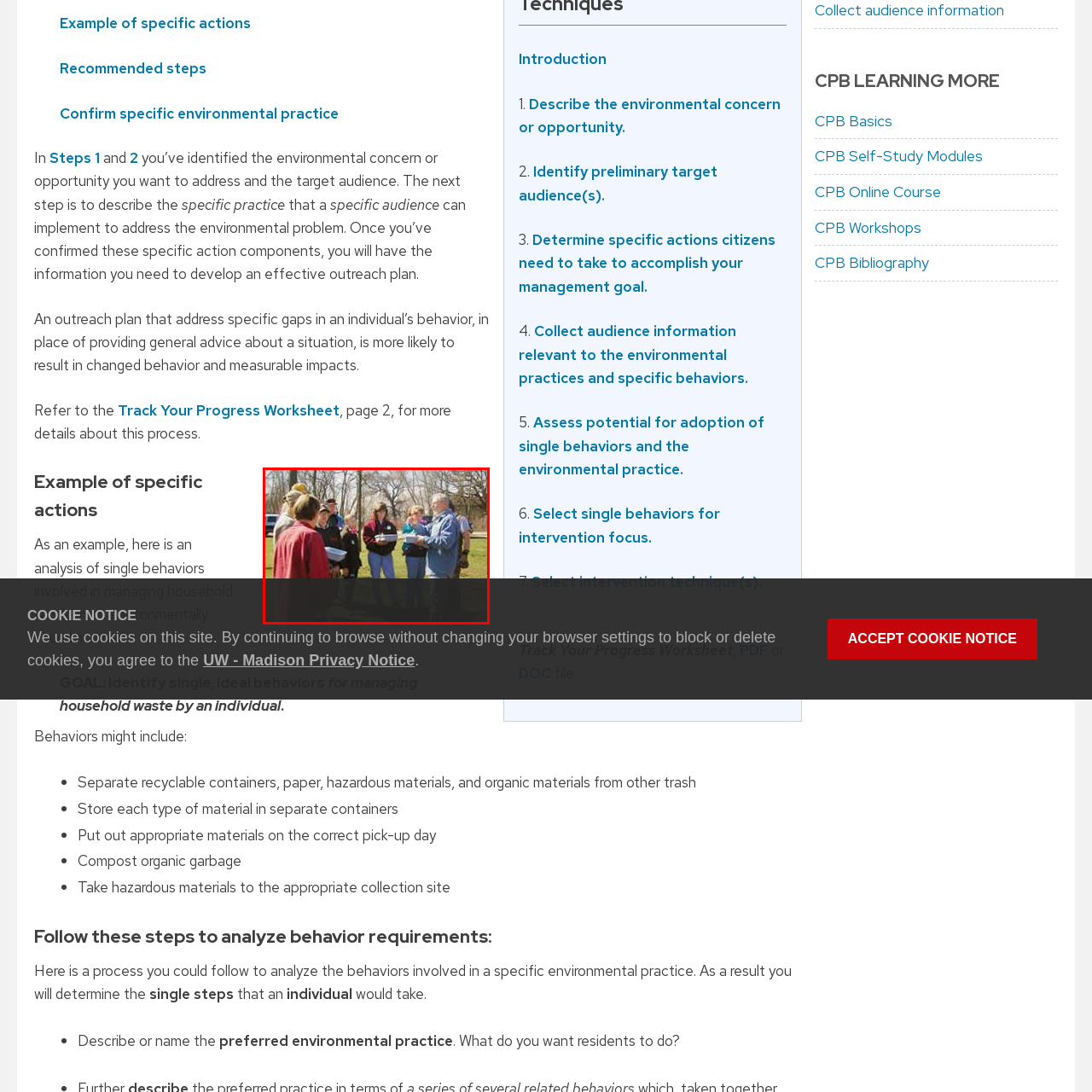Inspect the picture enclosed by the red border, What is the background of the image? Provide your answer as a single word or phrase.

Trees